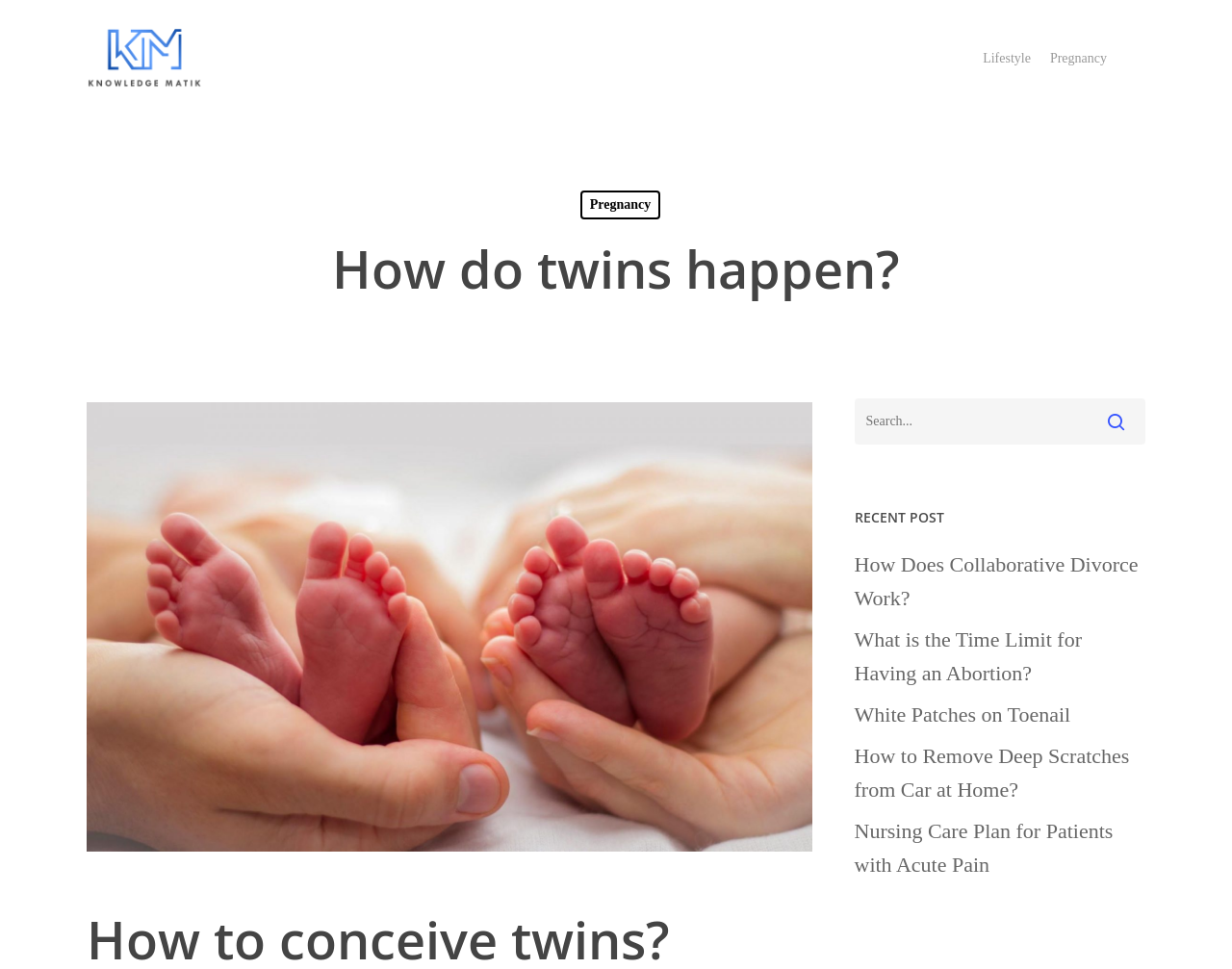Identify the bounding box coordinates of the clickable section necessary to follow the following instruction: "check recent posts". The coordinates should be presented as four float numbers from 0 to 1, i.e., [left, top, right, bottom].

[0.693, 0.518, 0.93, 0.55]